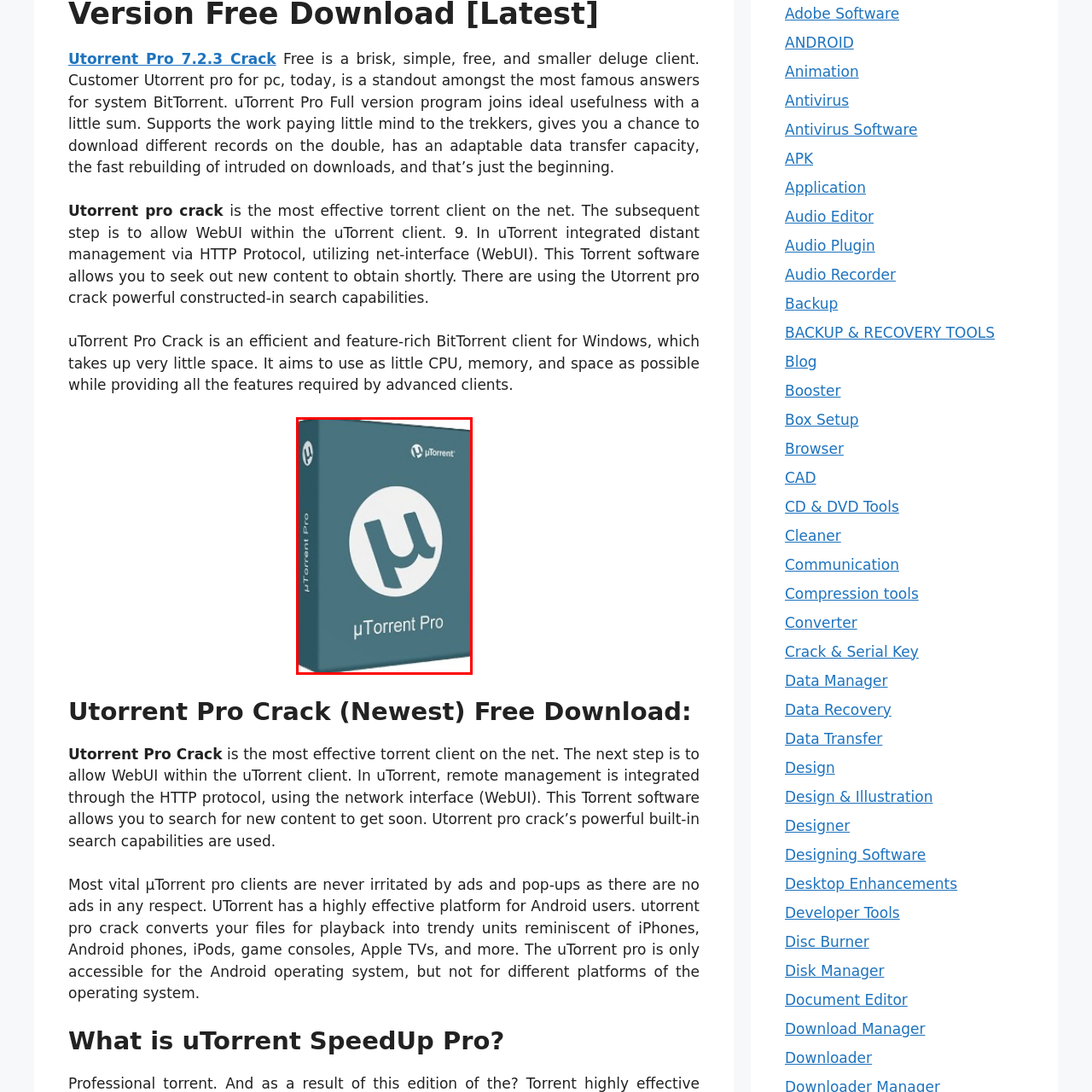Give a detailed account of the visual elements present in the image highlighted by the red border.

The image features the logo of **µTorrent Pro**, a leading BitTorrent client known for its efficiency and low resource consumption. The design highlights the iconic "µ" symbol prominently displayed on a teal background, emphasizing the software's branding. µTorrent Pro is recognized for offering a seamless and user-friendly experience in downloading large files via the BitTorrent protocol. The software aims to provide all the essential features required by advanced users, such as bandwidth prioritization, multiple simultaneous downloads, and a built-in media player. This image likely represents the installation package or promotional material for the software, associated with its reputation as an effective torrent client available for Windows.